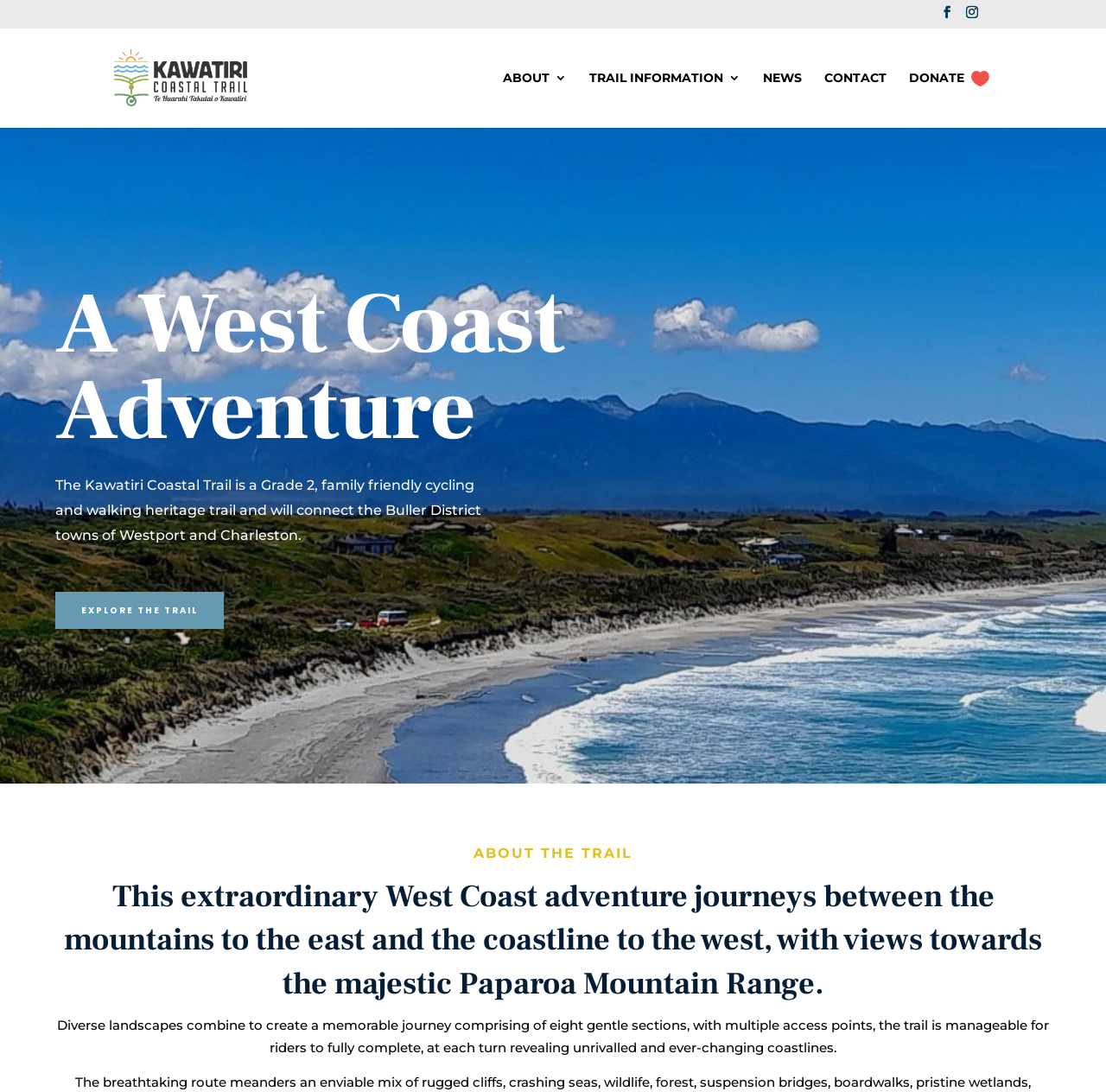Given the description: "Donate", determine the bounding box coordinates of the UI element. The coordinates should be formatted as four float numbers between 0 and 1, [left, top, right, bottom].

[0.822, 0.065, 0.9, 0.117]